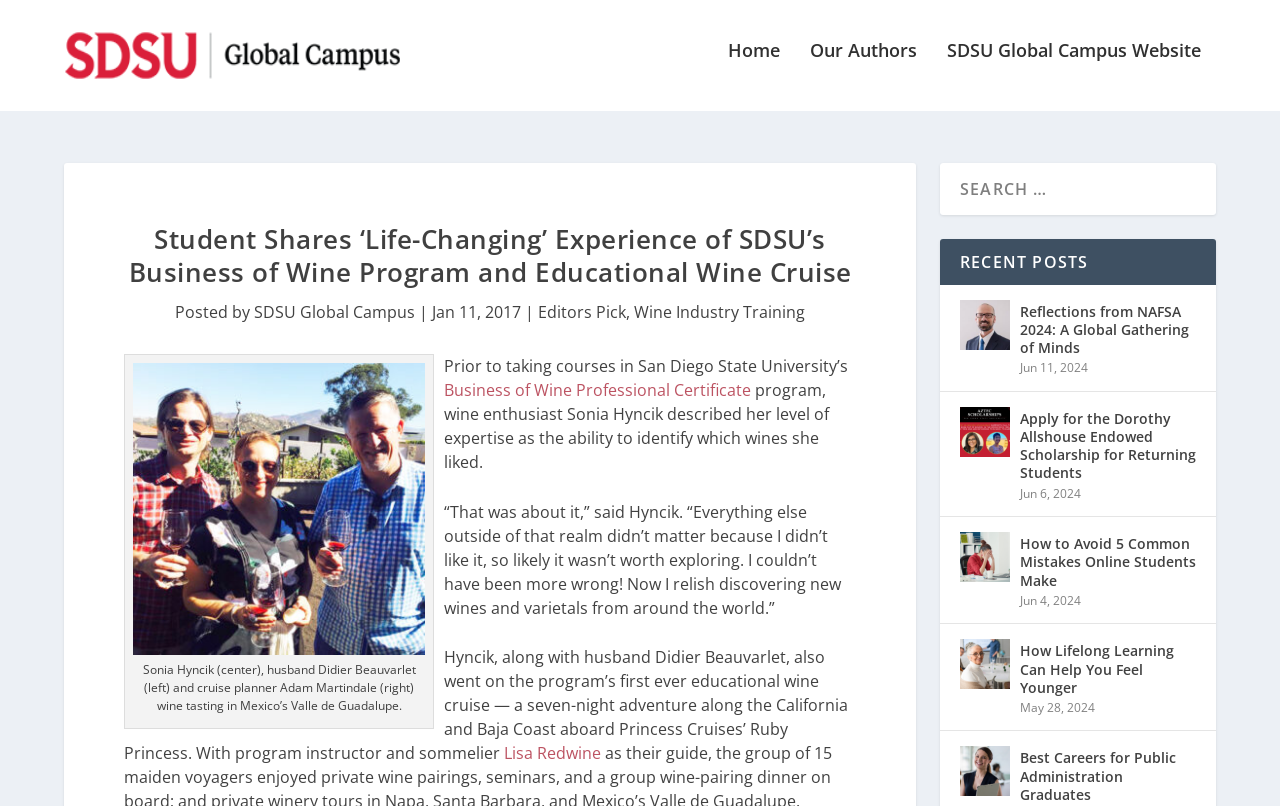Extract the main title from the webpage.

Student Shares ‘Life-Changing’ Experience of SDSU’s Business of Wine Program and Educational Wine Cruise